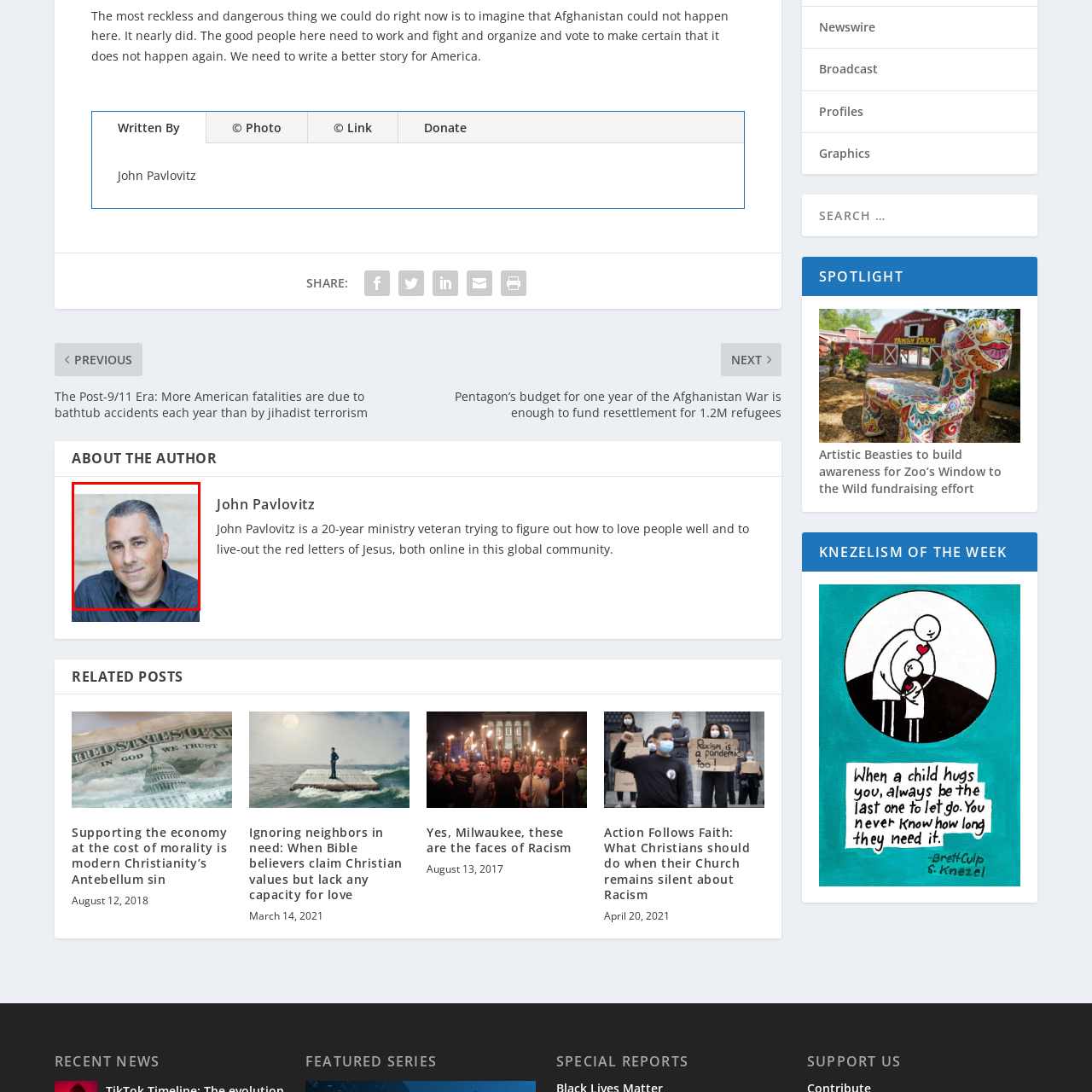Analyze the image encased in the red boundary, What is the effect of the blurred background in the image?
 Respond using a single word or phrase.

Emphasizes his expression